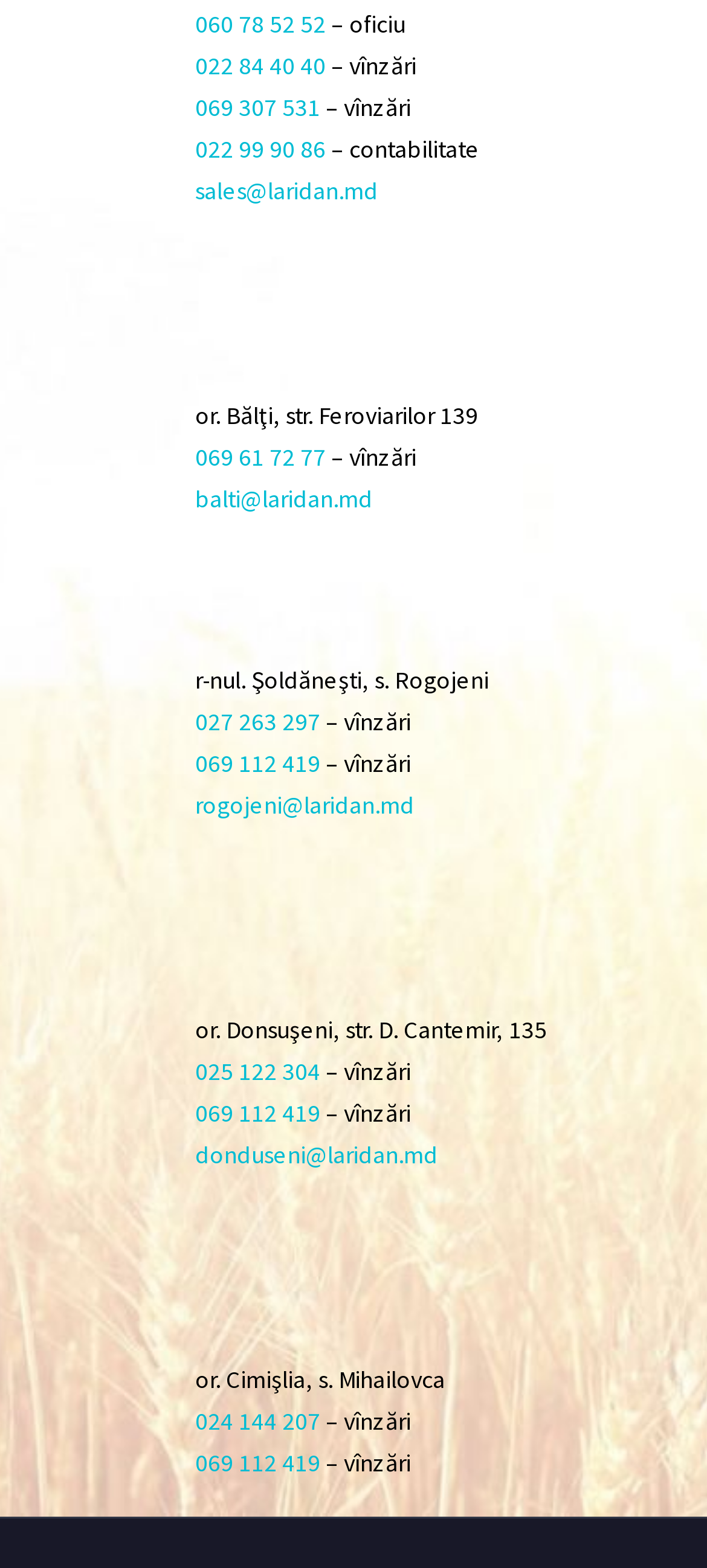Bounding box coordinates are specified in the format (top-left x, top-left y, bottom-right x, bottom-right y). All values are floating point numbers bounded between 0 and 1. Please provide the bounding box coordinate of the region this sentence describes: 027 263 297

[0.276, 0.45, 0.453, 0.47]